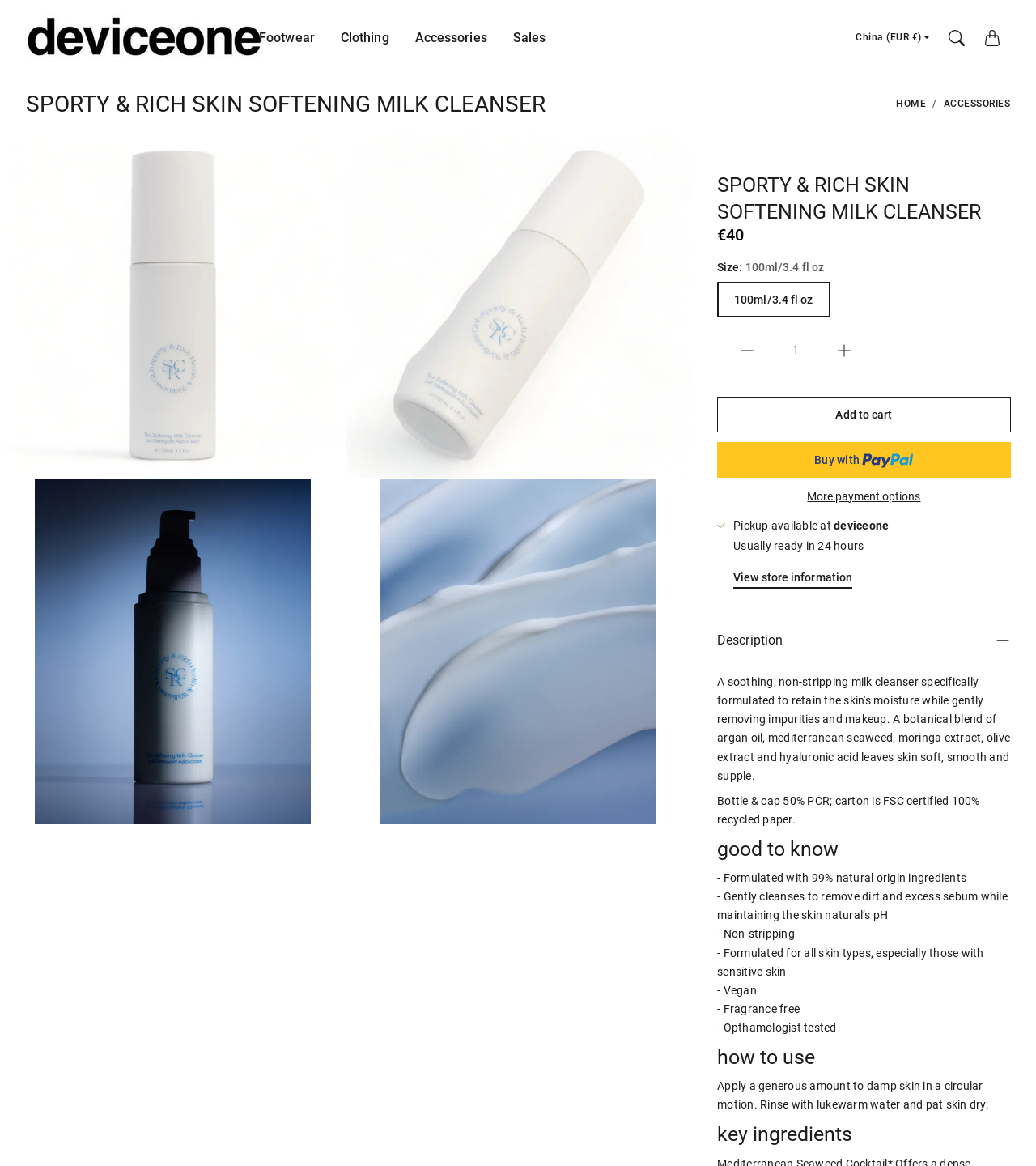What is the function of the 'Minus' button?
Refer to the image and provide a one-word or short phrase answer.

Decrease quantity